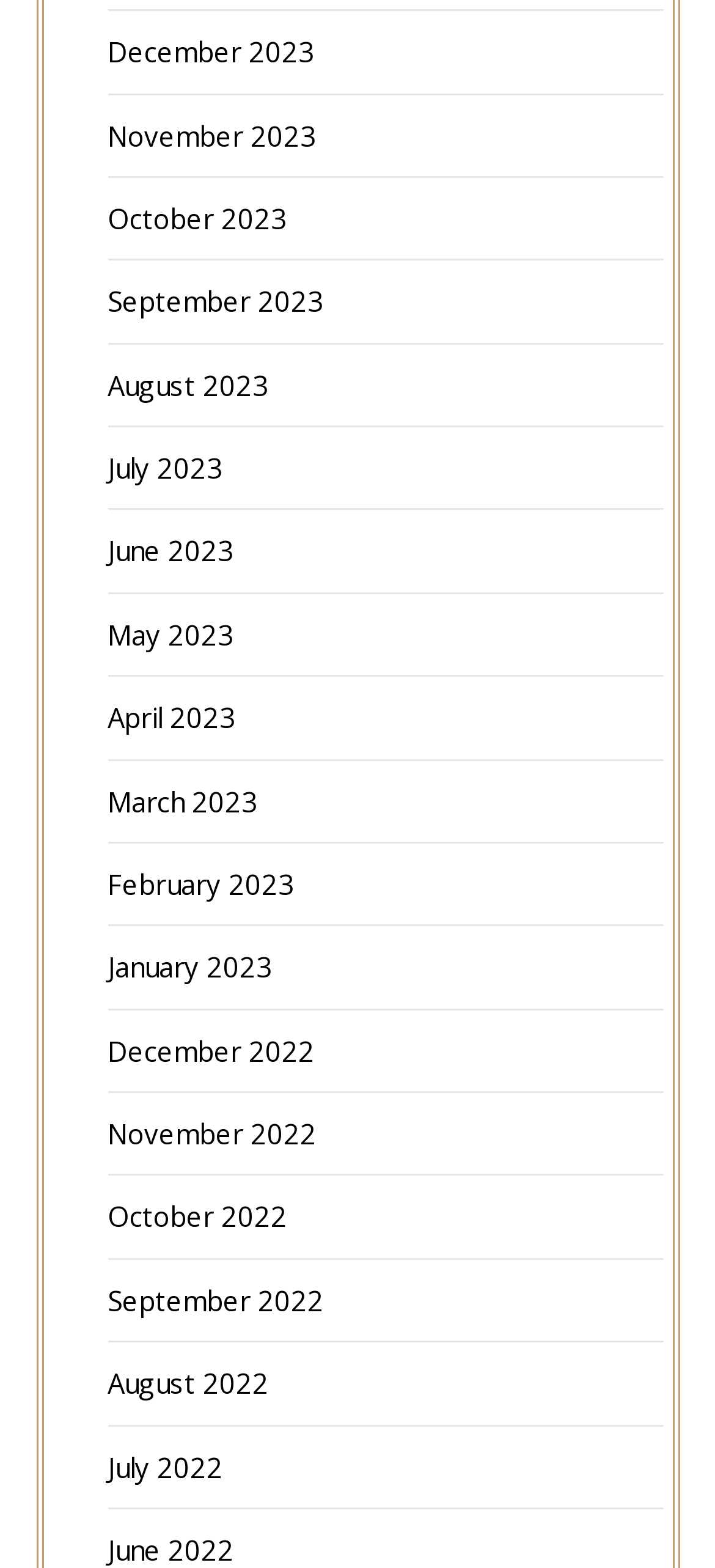Respond with a single word or phrase for the following question: 
How many months are listed in 2022?

12